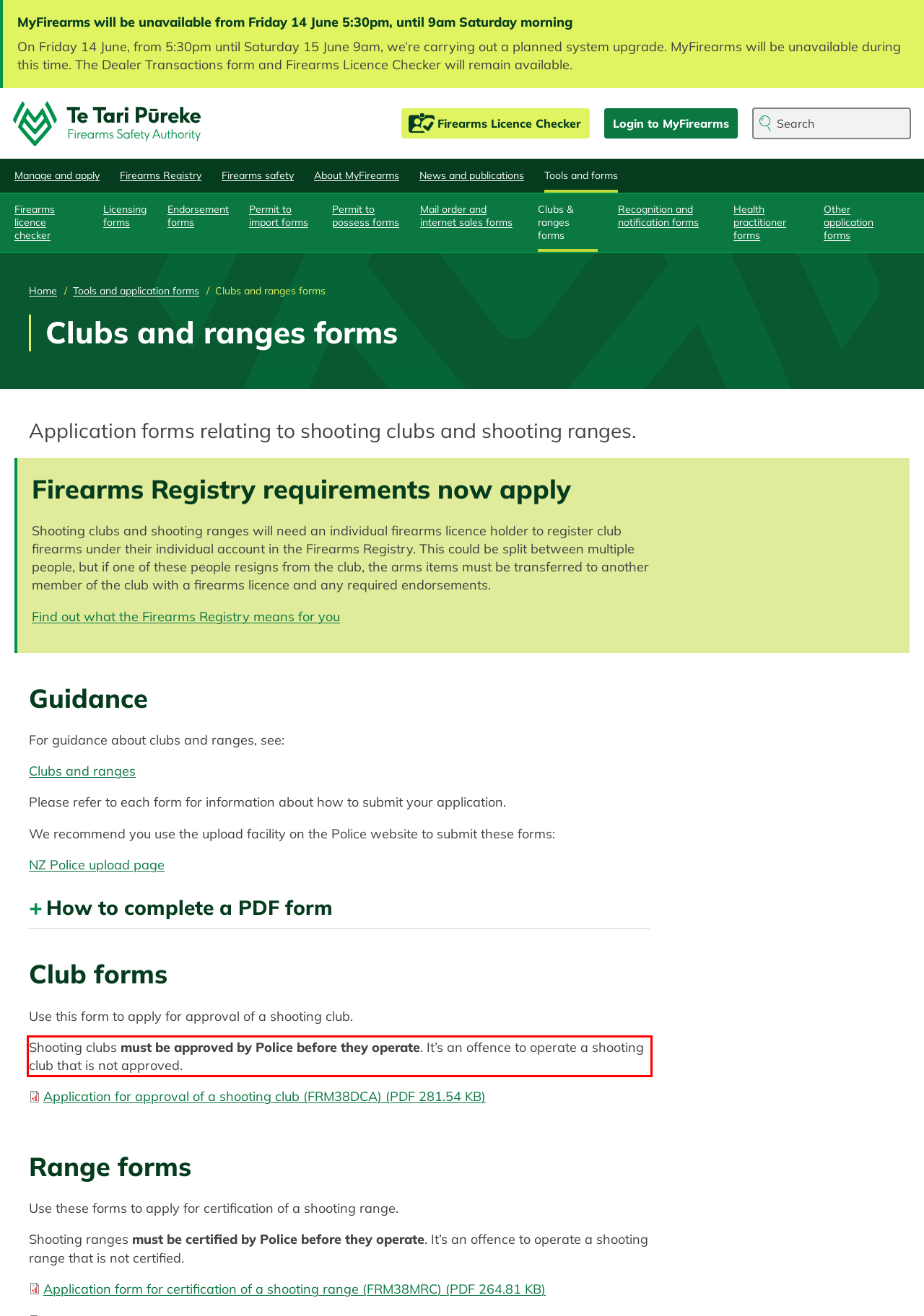You have a screenshot of a webpage with a red bounding box. Use OCR to generate the text contained within this red rectangle.

Shooting clubs must be approved by Police before they operate. It’s an offence to operate a shooting club that is not approved.